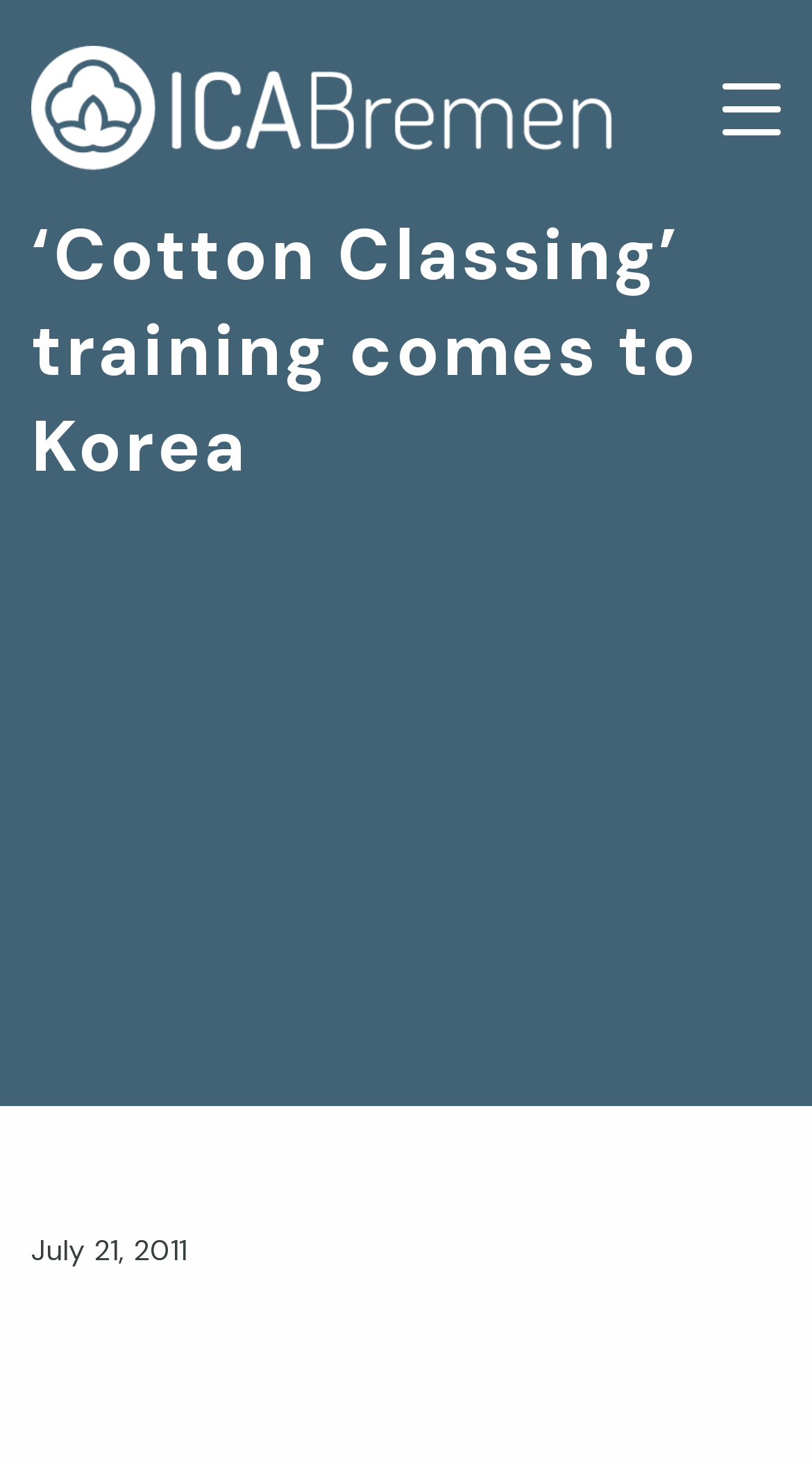Summarize the webpage with a detailed and informative caption.

The webpage is about 'Cotton Classing' training in Korea, specifically related to ICA Bremen, a global center for cotton testing and research. At the top left, there is a link and an image with the same description, 'ICA Bremen – The Global Centre for Cotton Testing & Research'. 

On the top right, there is a button labeled 'Toggle navigation'. Below the button, there is a heading that reads '‘Cotton Classing’ training comes to Korea'. 

Under the heading, there is a section with a time stamp, indicating that the article or content was published on July 21, 2011.